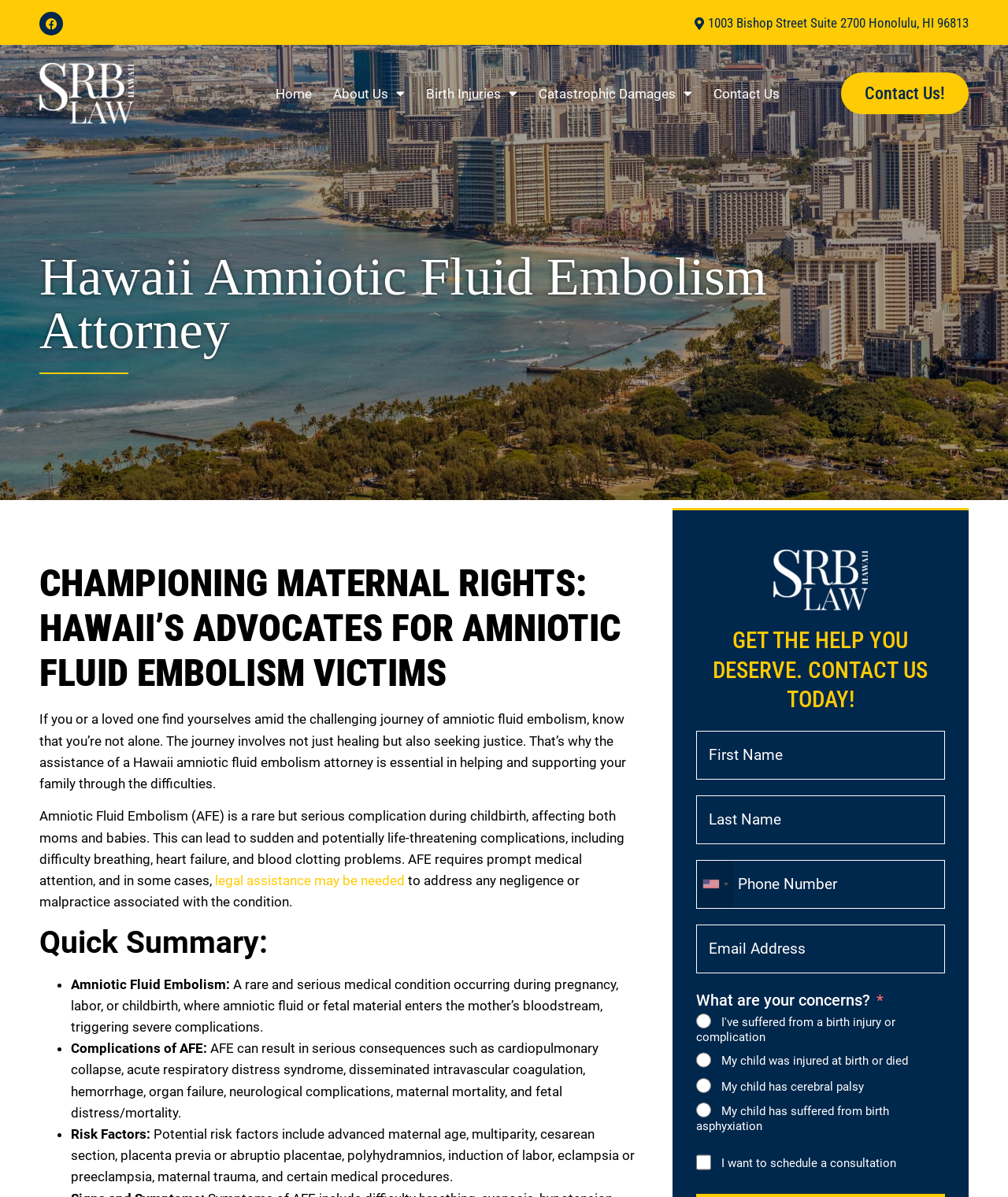Provide the bounding box coordinates of the section that needs to be clicked to accomplish the following instruction: "Get legal assistance."

[0.213, 0.729, 0.402, 0.742]